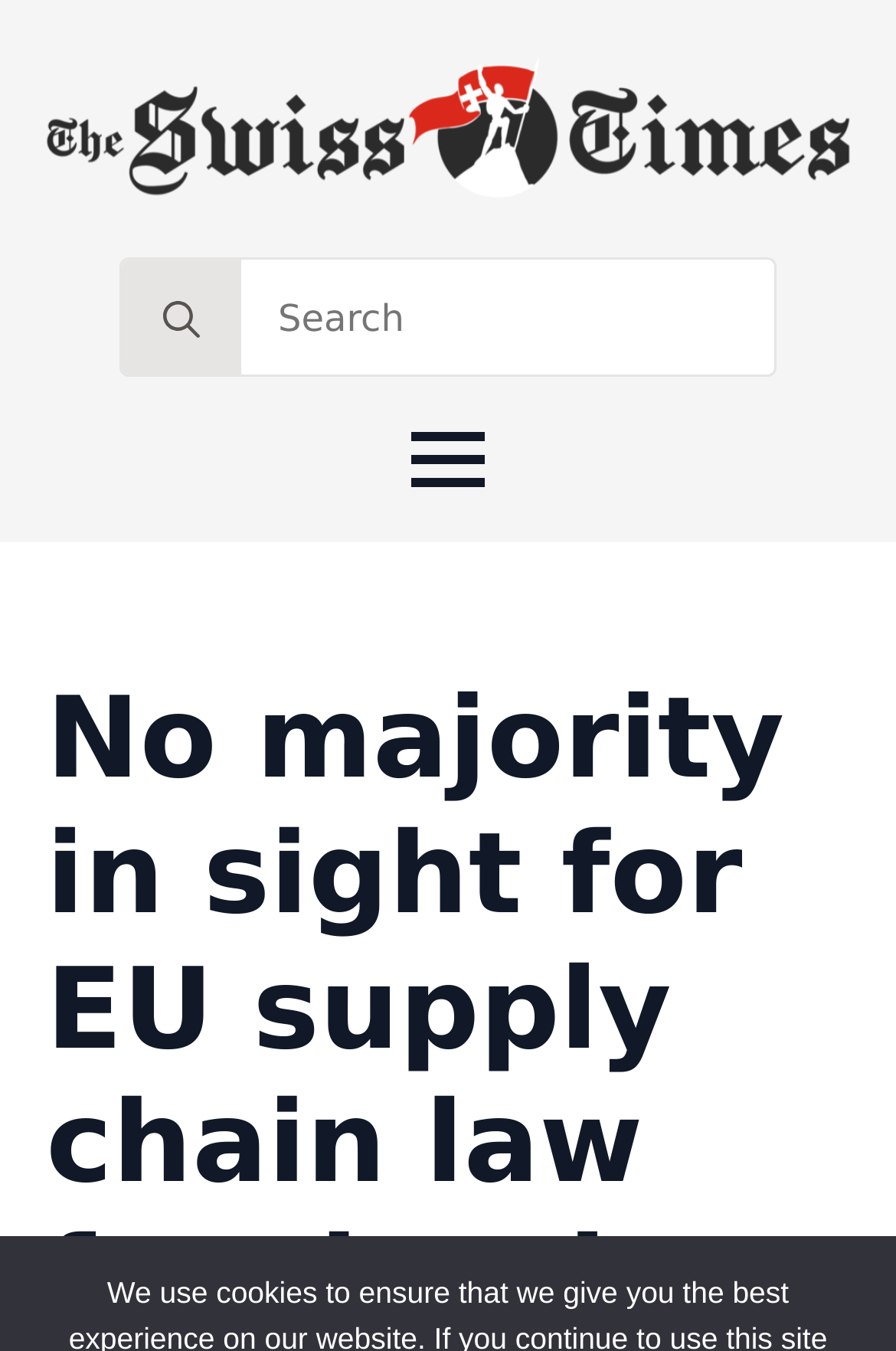How many input fields are there on the webpage?
Please use the visual content to give a single word or phrase answer.

1